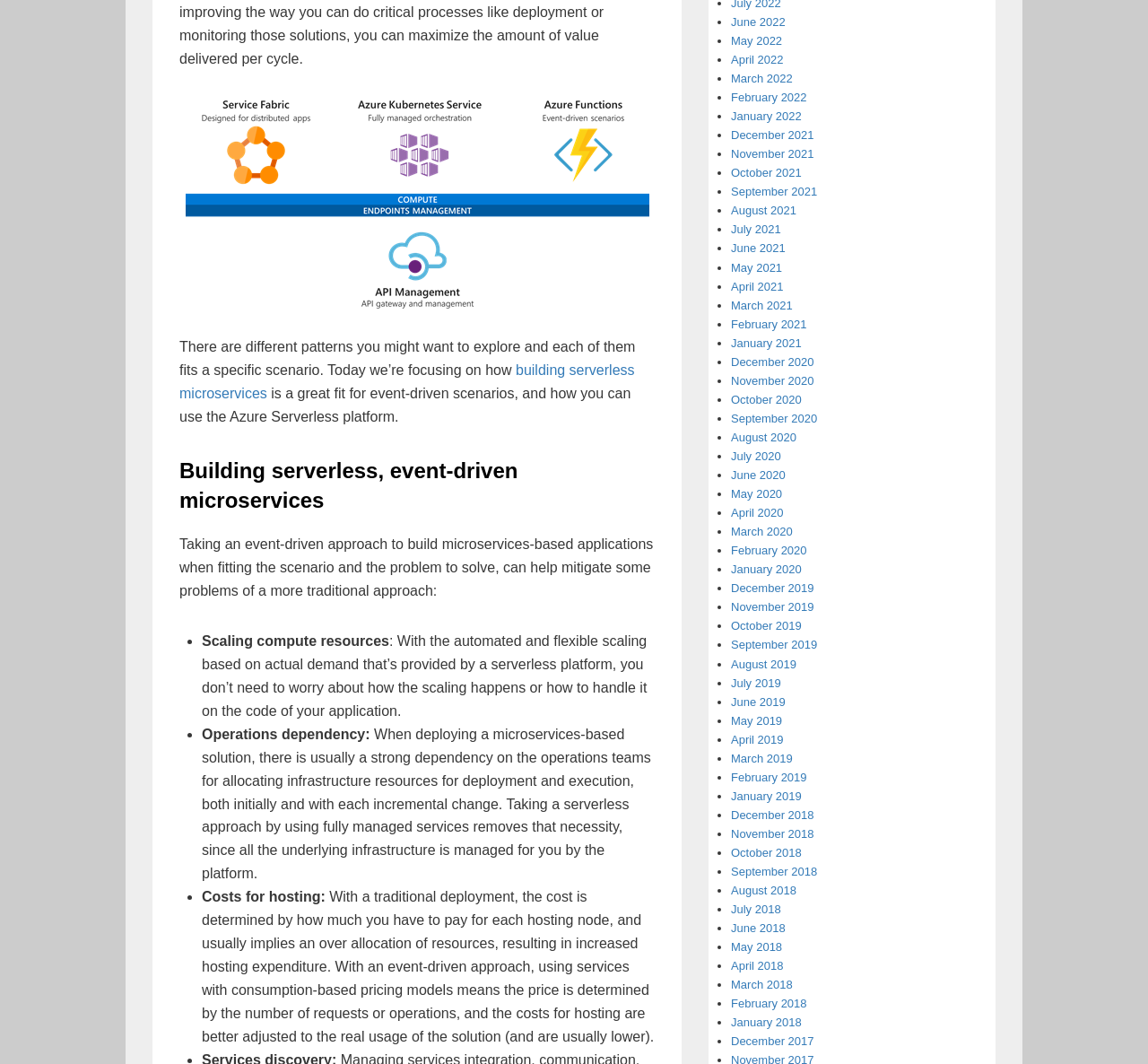Bounding box coordinates are specified in the format (top-left x, top-left y, bottom-right x, bottom-right y). All values are floating point numbers bounded between 0 and 1. Please provide the bounding box coordinate of the region this sentence describes: November 2021

[0.637, 0.138, 0.709, 0.151]